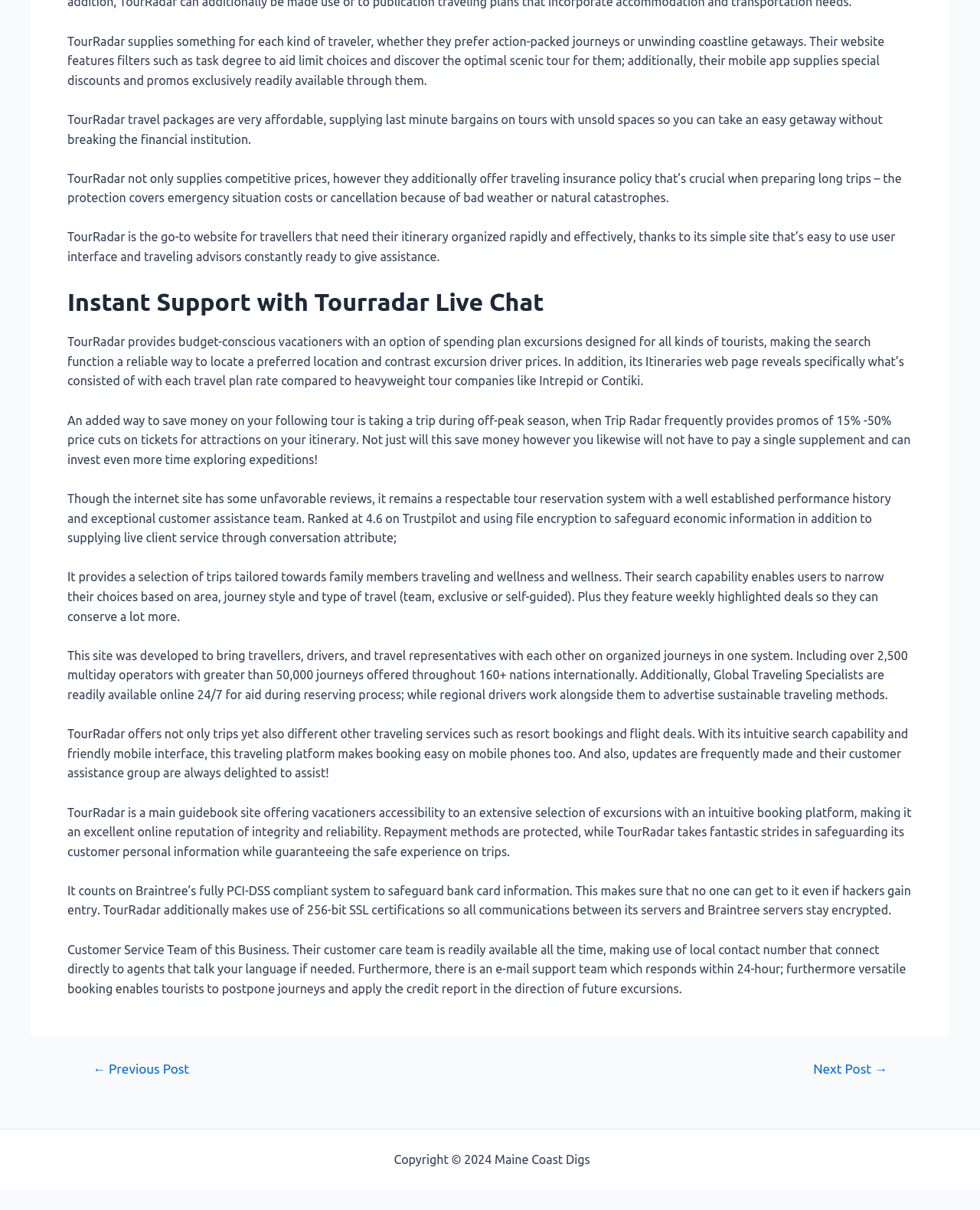Find the bounding box coordinates for the UI element whose description is: "Next Post →". The coordinates should be four float numbers between 0 and 1, in the format [left, top, right, bottom].

[0.81, 0.878, 0.926, 0.889]